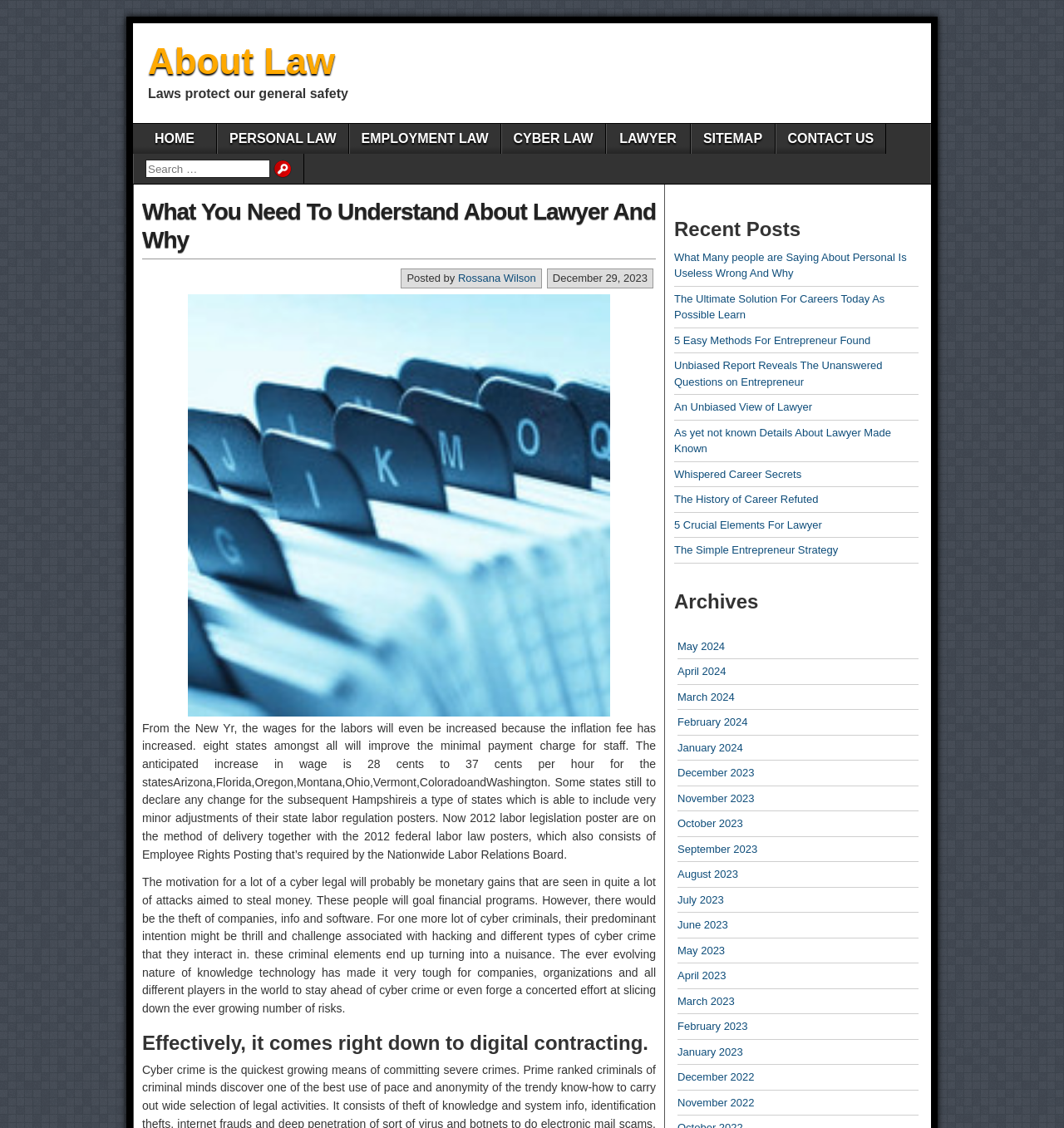From the webpage screenshot, predict the bounding box coordinates (top-left x, top-left y, bottom-right x, bottom-right y) for the UI element described here: An Unbiased View of Lawyer

[0.634, 0.355, 0.763, 0.366]